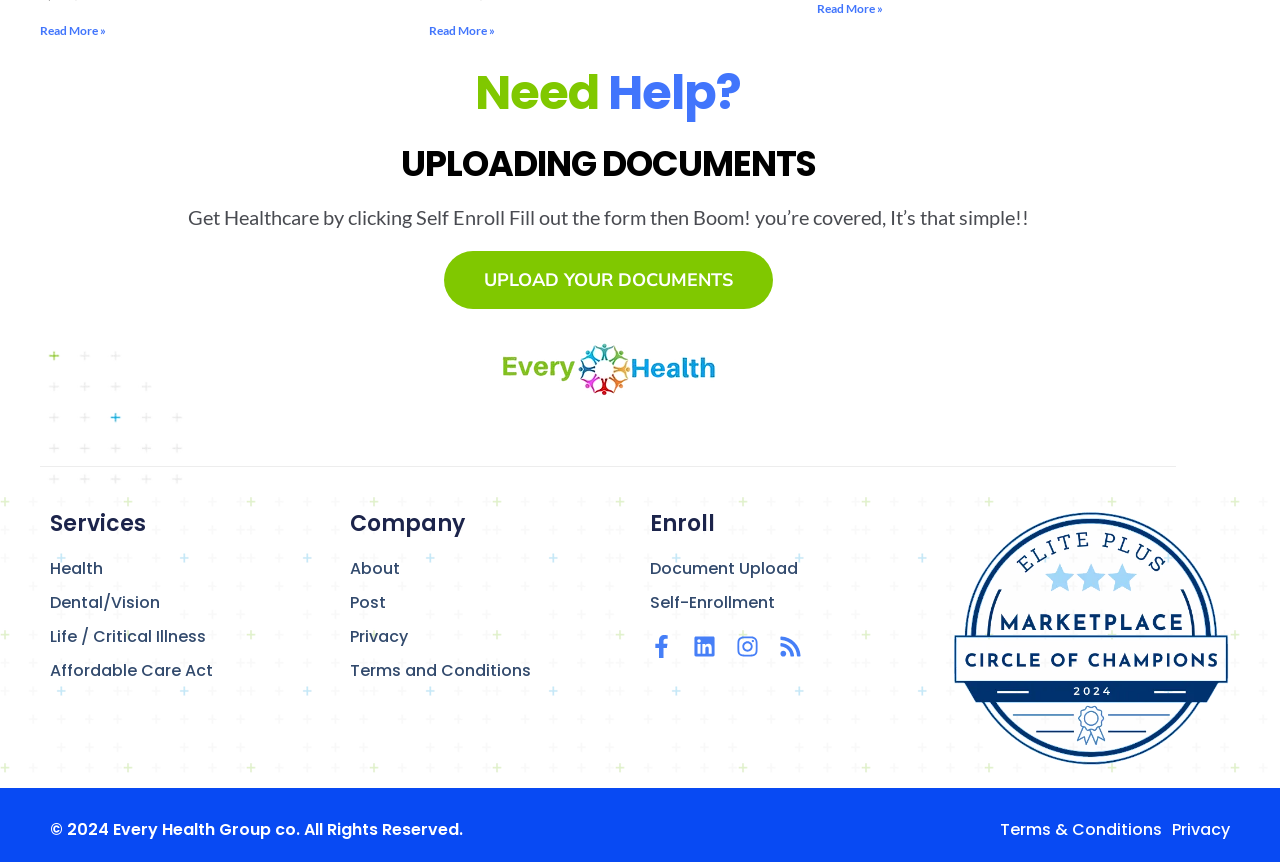What is the purpose of the 'UPLOAD YOUR DOCUMENTS' link?
From the image, respond with a single word or phrase.

To upload healthcare documents